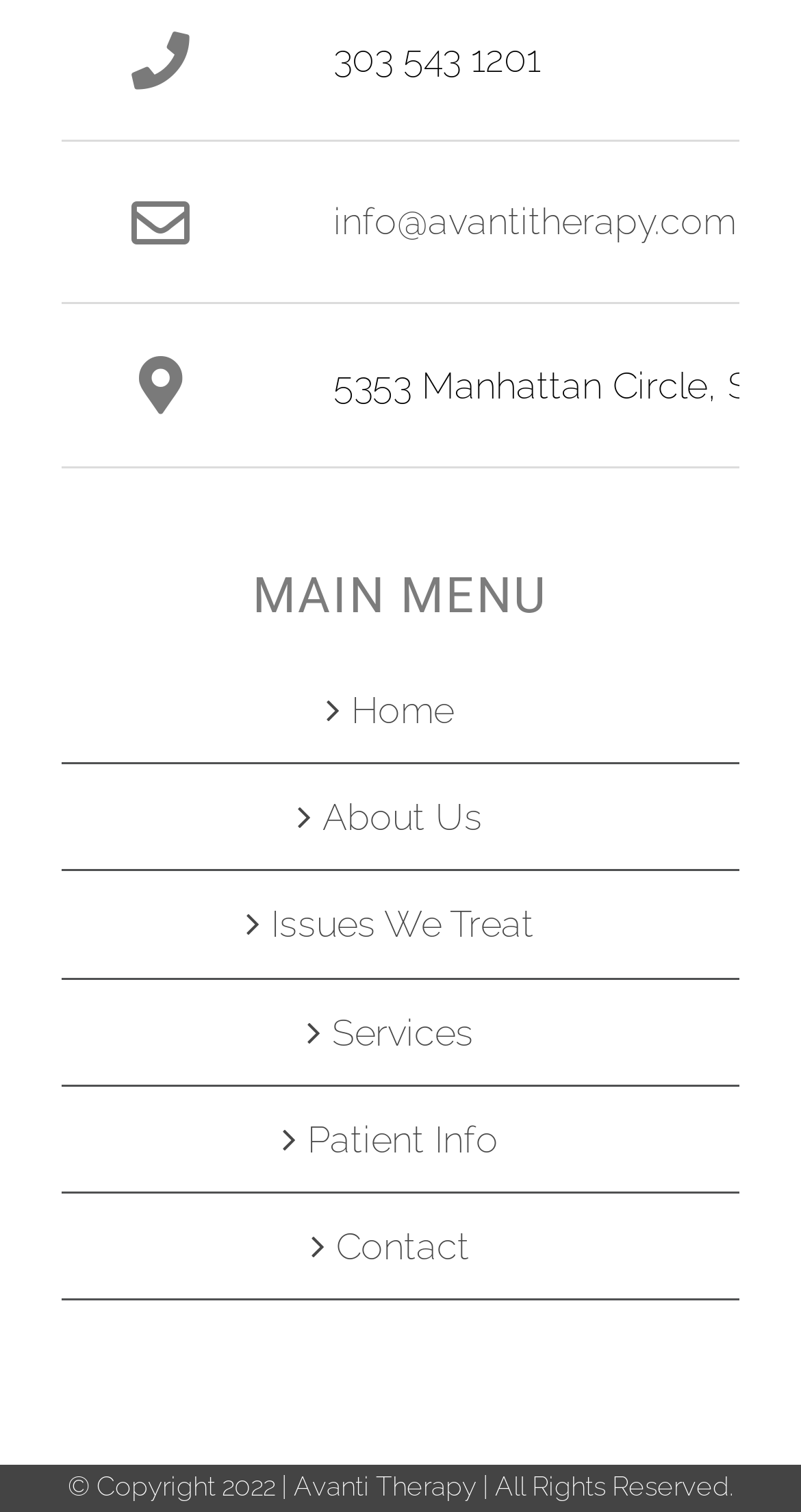Give a short answer to this question using one word or a phrase:
How many main links are there in the main menu?

6